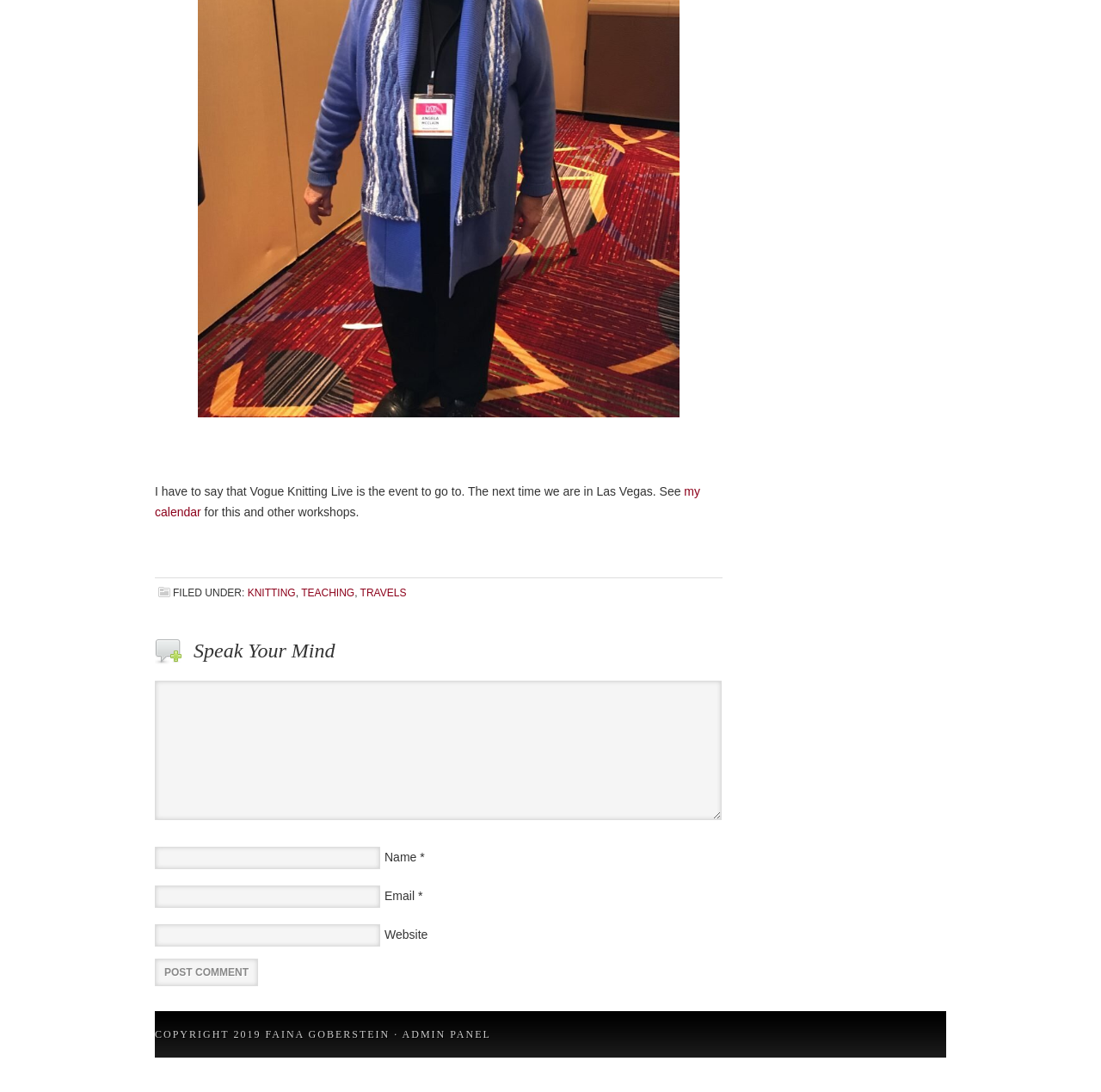Show the bounding box coordinates of the region that should be clicked to follow the instruction: "click the link to view TRAVELS."

[0.327, 0.537, 0.369, 0.548]